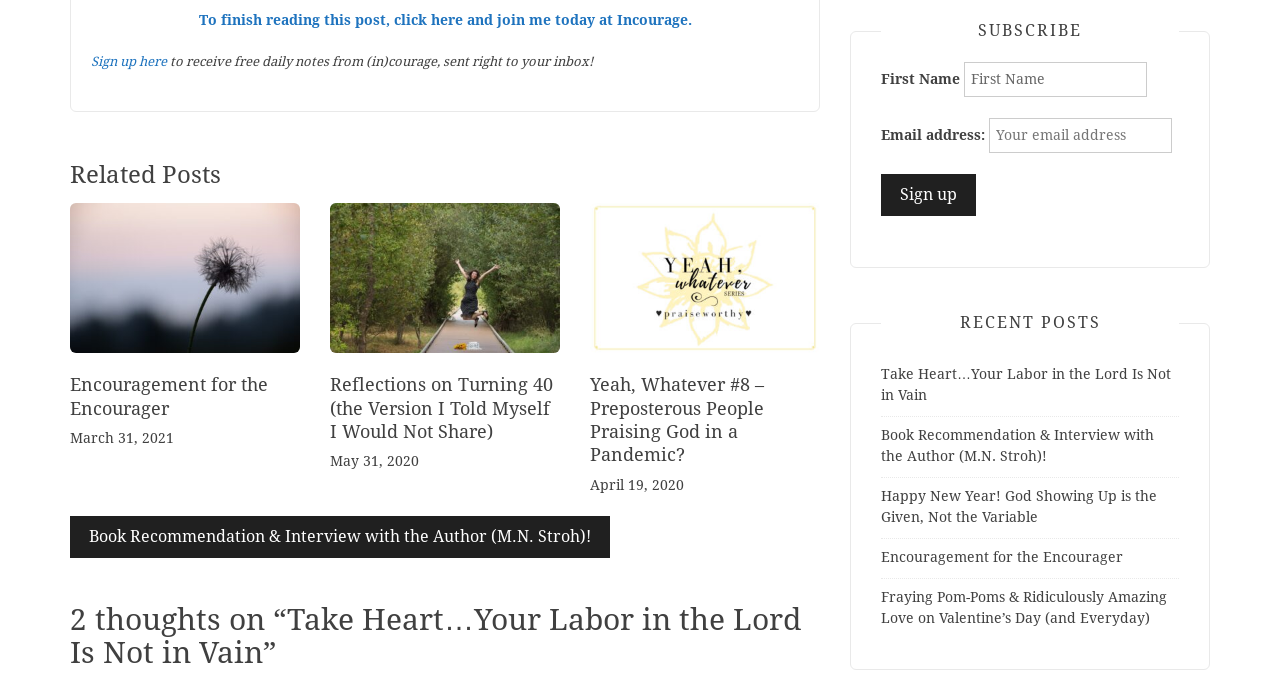Determine the bounding box coordinates for the HTML element mentioned in the following description: "Encouragement for the Encourager". The coordinates should be a list of four floats ranging from 0 to 1, represented as [left, top, right, bottom].

[0.688, 0.813, 0.877, 0.836]